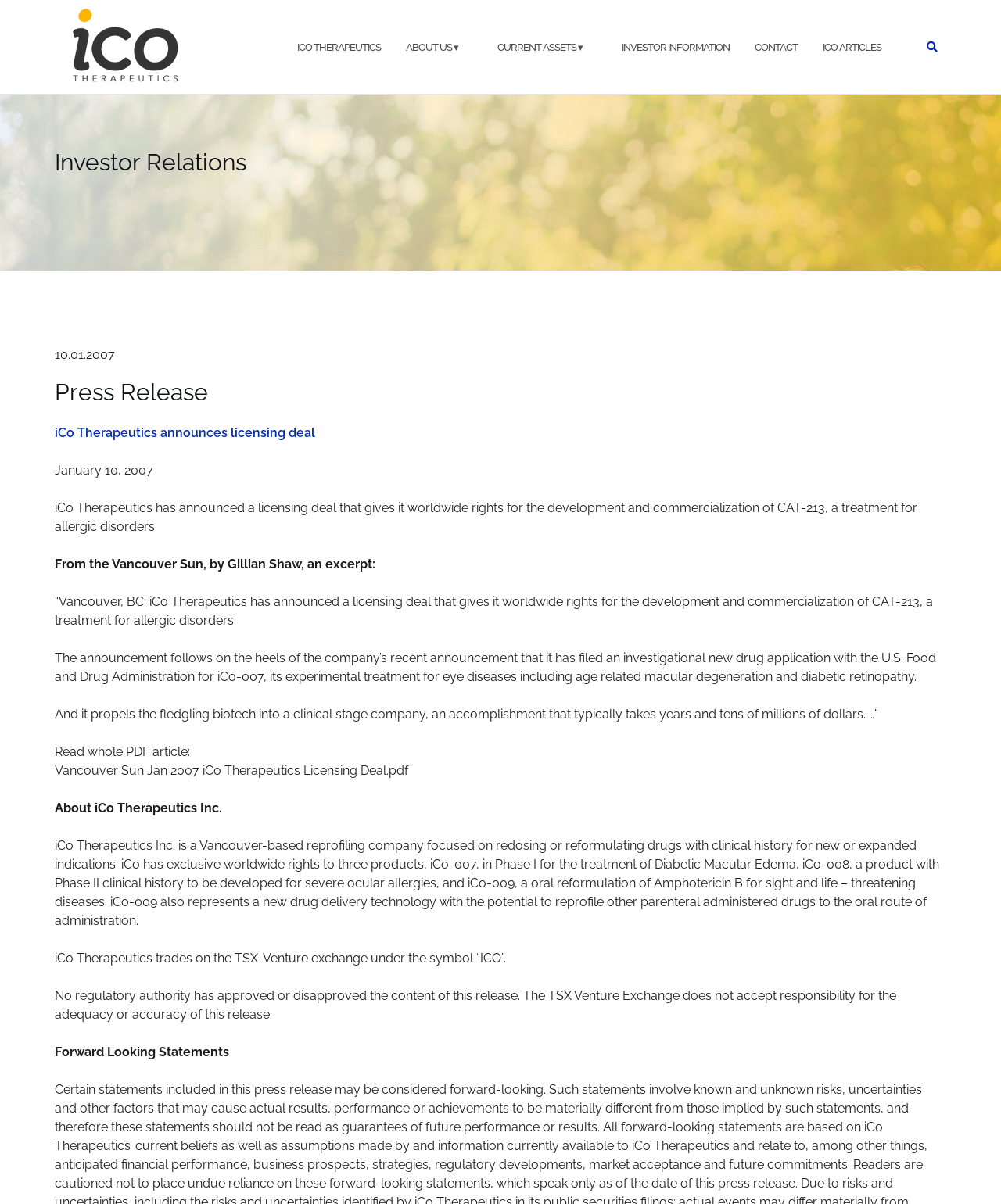Based on the element description: "iCo Therapeutics announces licensing deal", identify the bounding box coordinates for this UI element. The coordinates must be four float numbers between 0 and 1, listed as [left, top, right, bottom].

[0.055, 0.353, 0.315, 0.366]